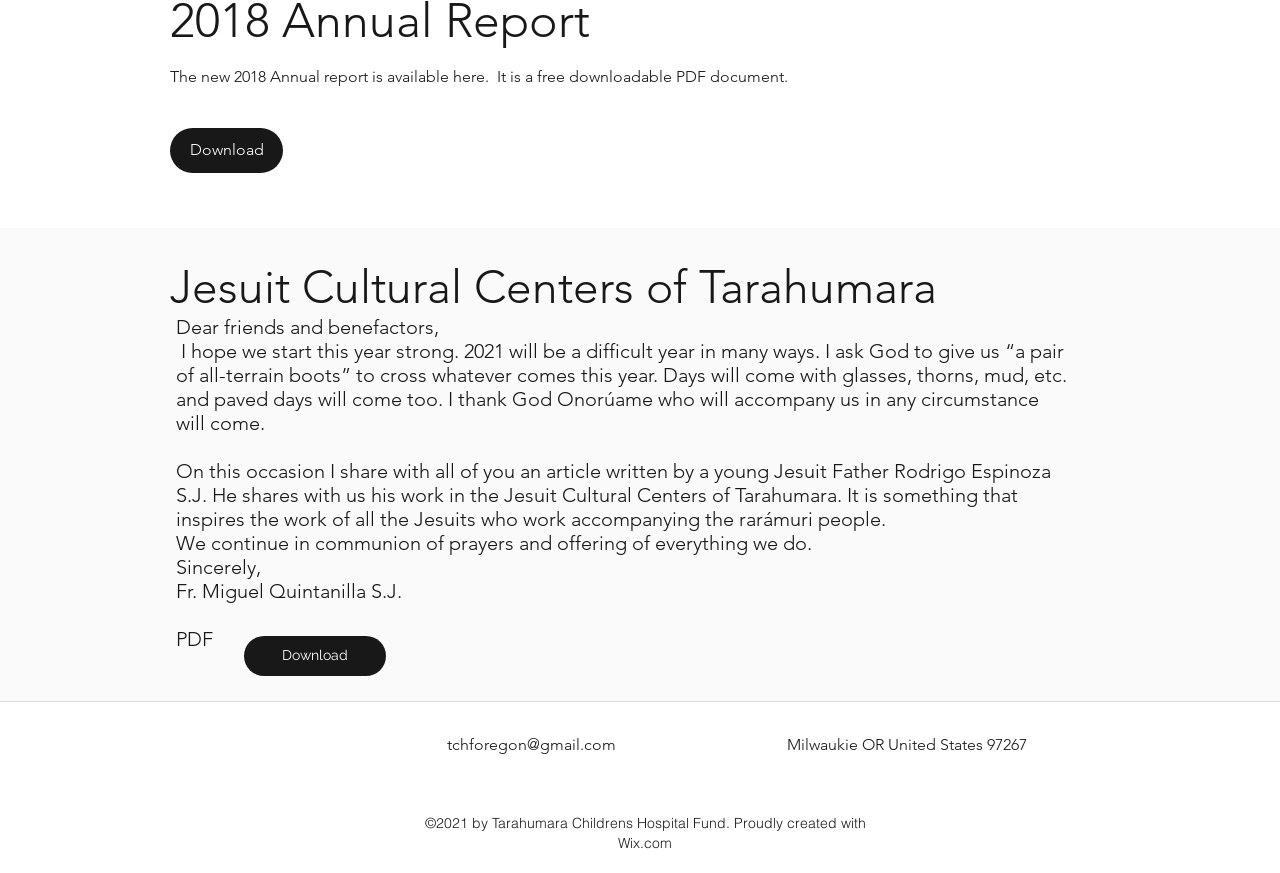Give a concise answer using only one word or phrase for this question:
Who is the author of the letter?

Fr. Miguel Quintanilla S.J.